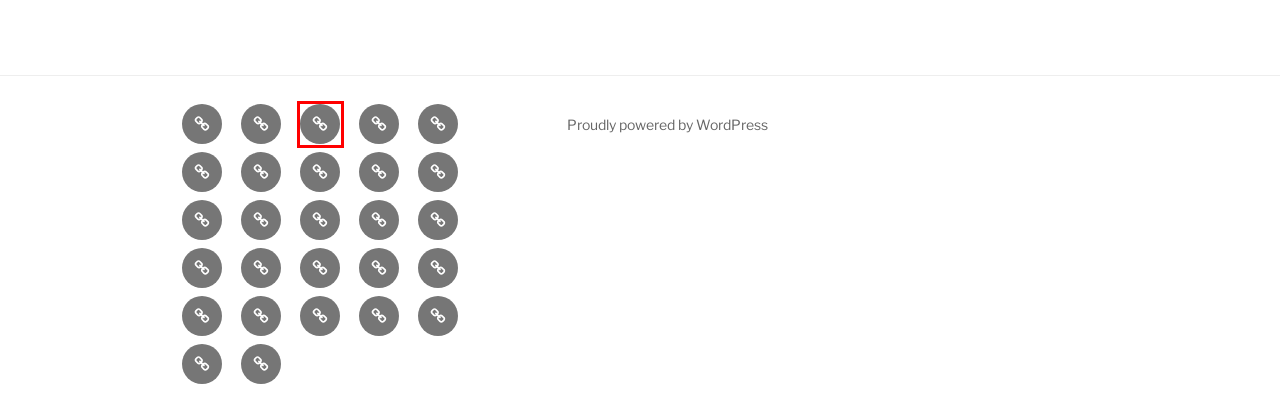Review the screenshot of a webpage that includes a red bounding box. Choose the webpage description that best matches the new webpage displayed after clicking the element within the bounding box. Here are the candidates:
A. Fashionable Chicago Wedding - Chicago Wedding Photography - Emily Gualdoni Photography
B. Tips Archives - Emily Gualdoni Photography
C. bridal Archives - Emily Gualdoni Photography
D. How to prepare for a boudoir photo shoot - Emily Gualdoni Photography
E. Chicago Boudoir, Fashion, Wedding Photographer | Emily Gualdoni Photography
F. Fashion Archives - Emily Gualdoni Photography
G. Weddings Archives - Emily Gualdoni Photography
H. Chicago boudoir photography - An empowering experience - Emily Gualdoni Photography

E